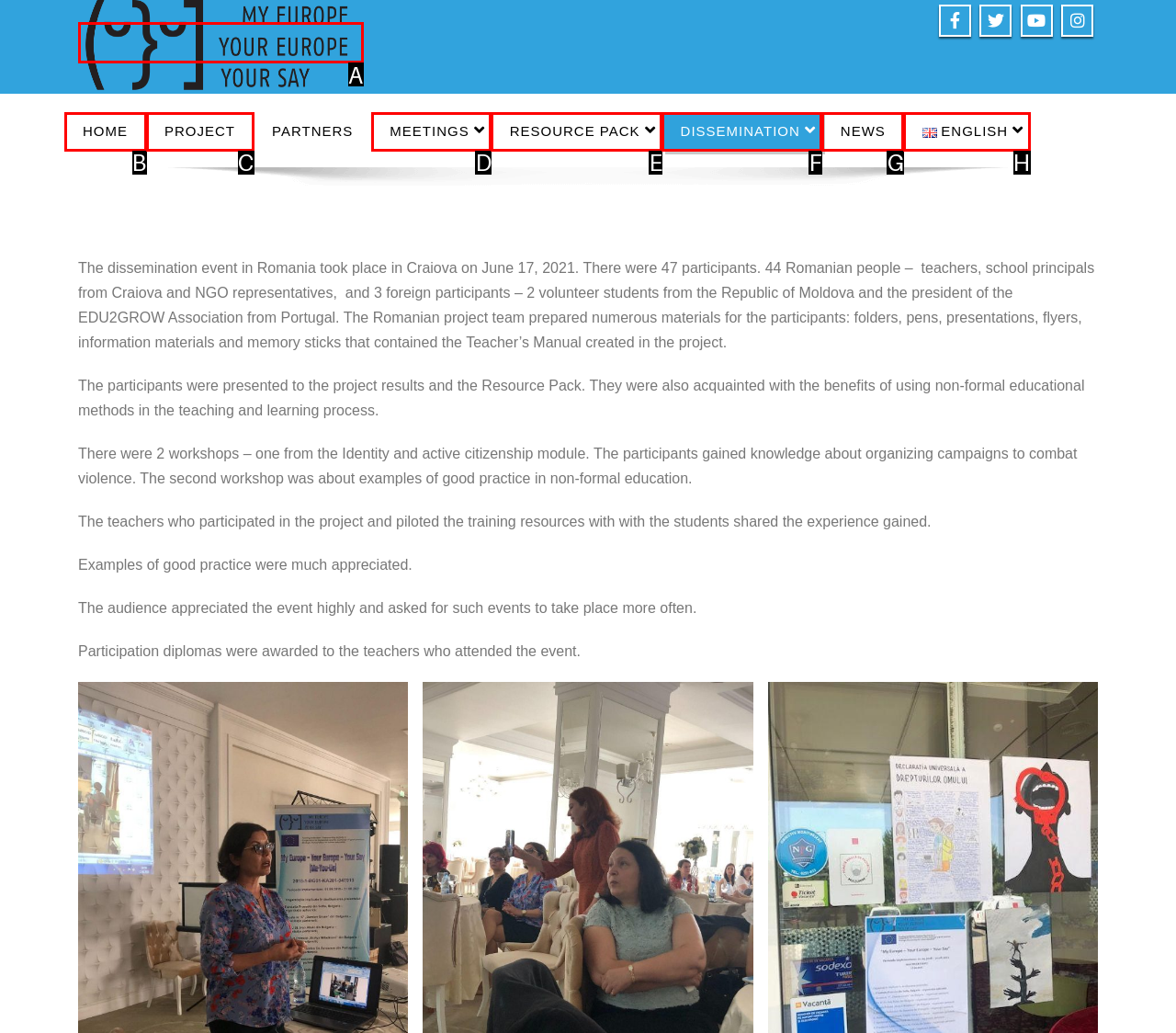Identify the option that corresponds to: Resource pack
Respond with the corresponding letter from the choices provided.

E